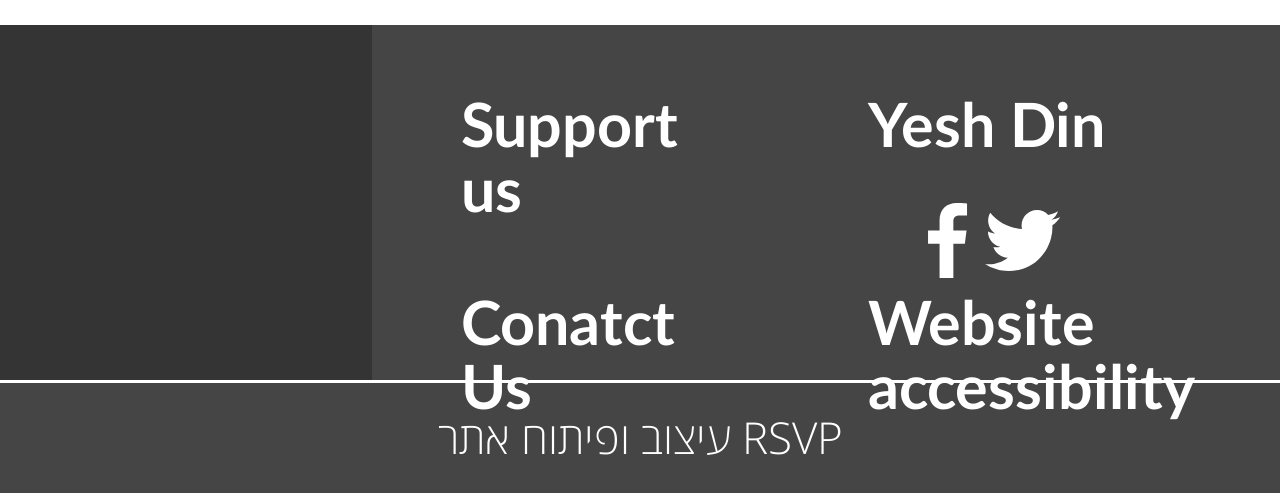What is the position of the 'לוגו' link?
Provide a detailed answer to the question, using the image to inform your response.

I checked the bounding box coordinates of the 'לוגו' link, which are [0.048, 0.148, 0.243, 0.286]. The y1 value is 0.148, which is relatively small compared to other elements, indicating that it is located at the top of the page. The x1 value is 0.048, which is relatively small compared to other elements, indicating that it is located at the left of the page.